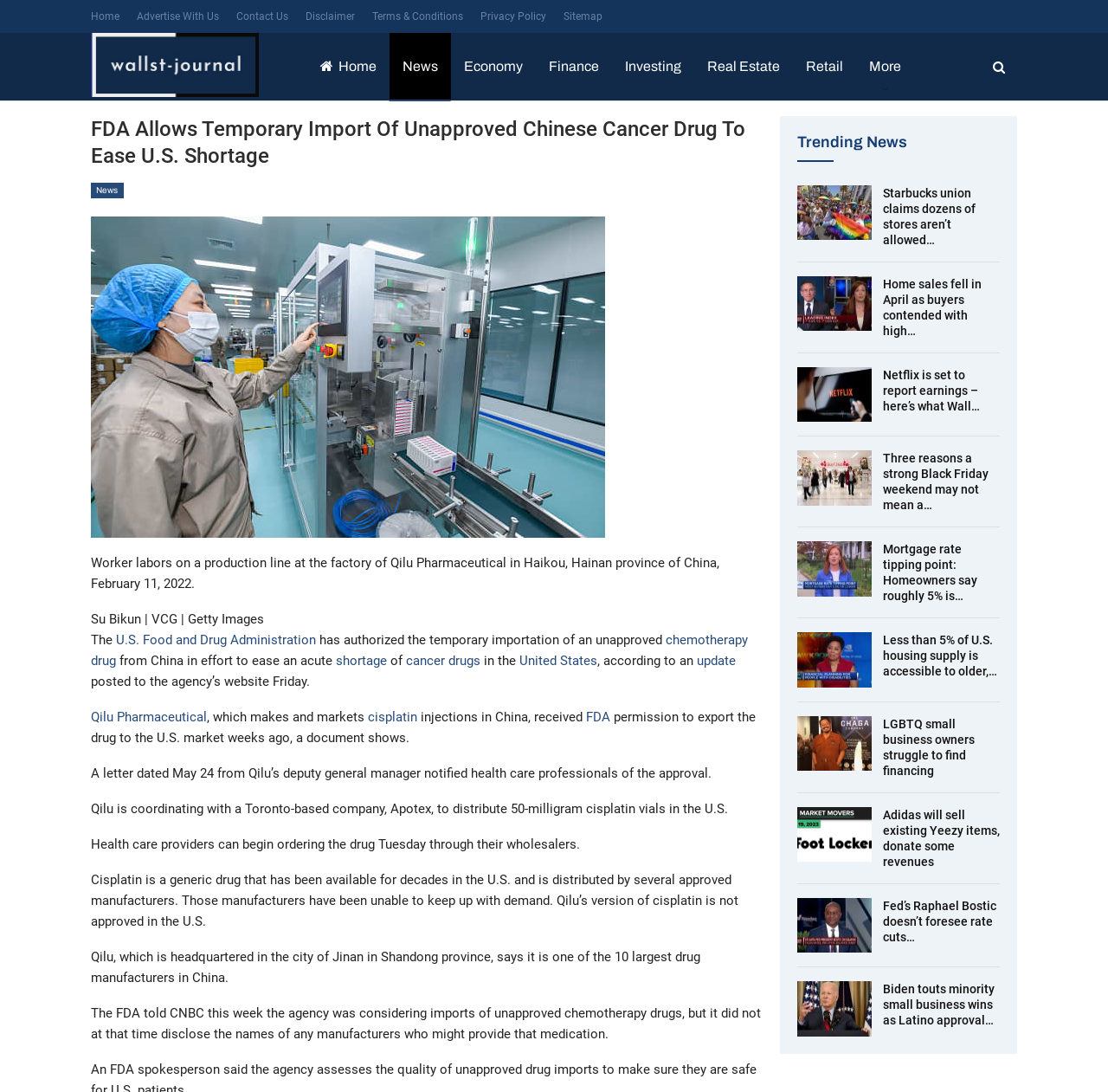How many milligram cisplatin vials will be distributed in the U.S.?
Using the picture, provide a one-word or short phrase answer.

50-milligram